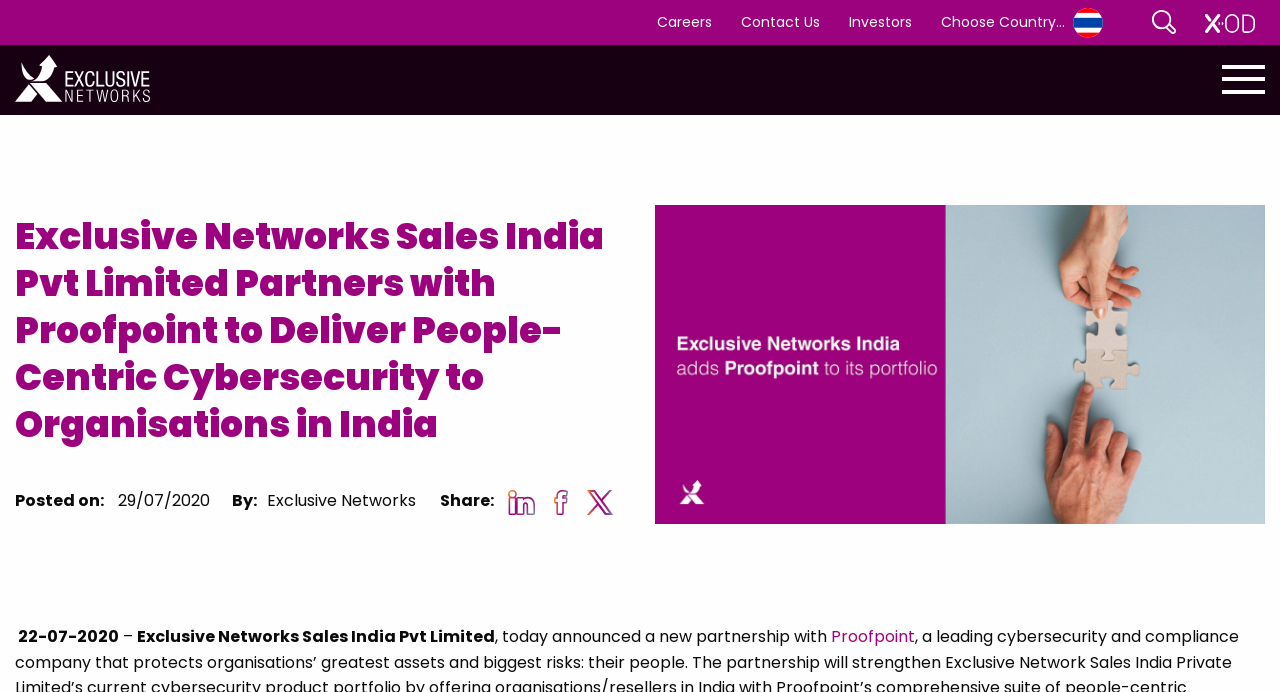Please determine the main heading text of this webpage.

Exclusive Networks Sales India Pvt Limited Partners with Proofpoint to Deliver People-Centric Cybersecurity to Organisations in India